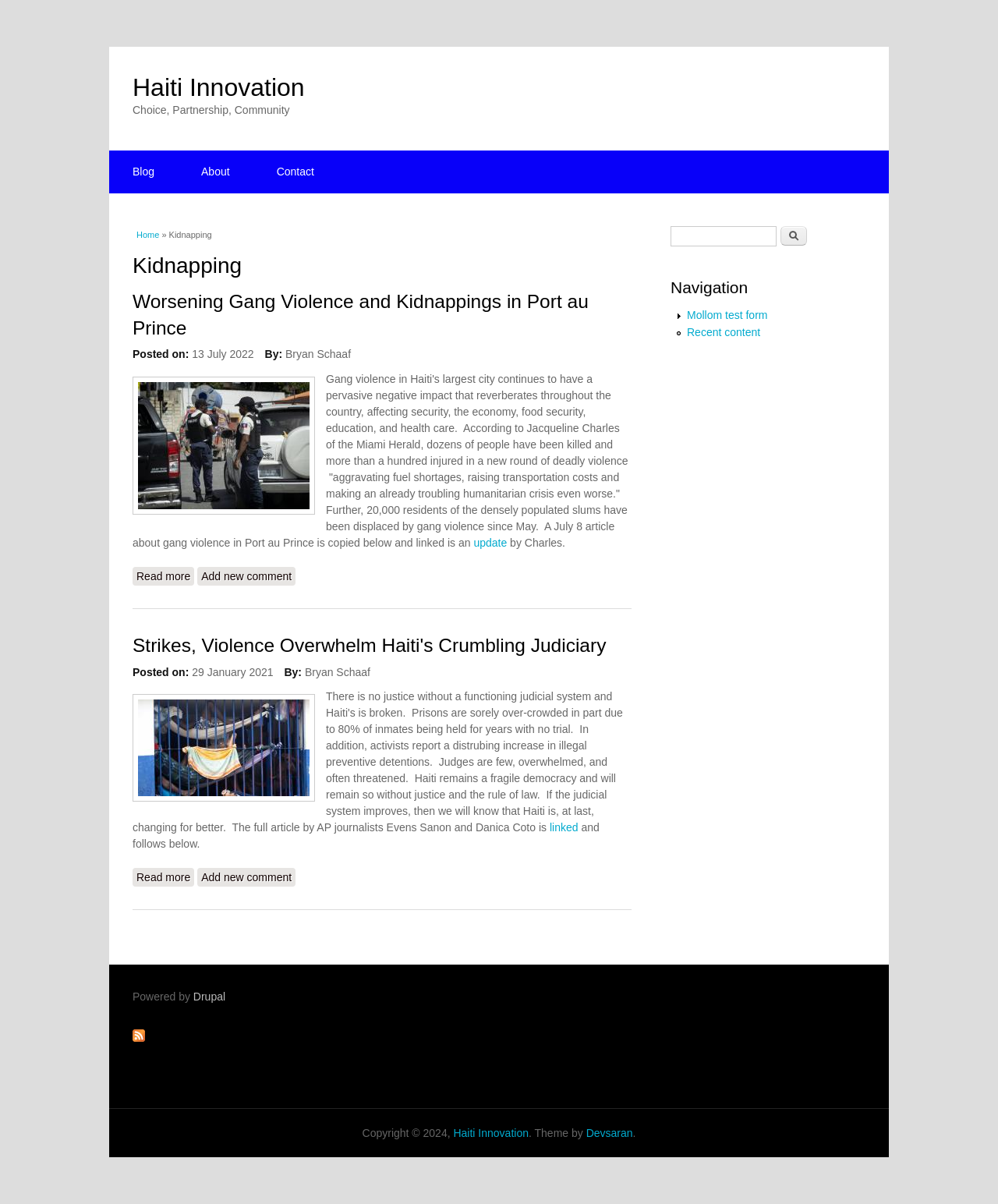Bounding box coordinates are given in the format (top-left x, top-left y, bottom-right x, bottom-right y). All values should be floating point numbers between 0 and 1. Provide the bounding box coordinate for the UI element described as: Add new comment

[0.198, 0.721, 0.296, 0.736]